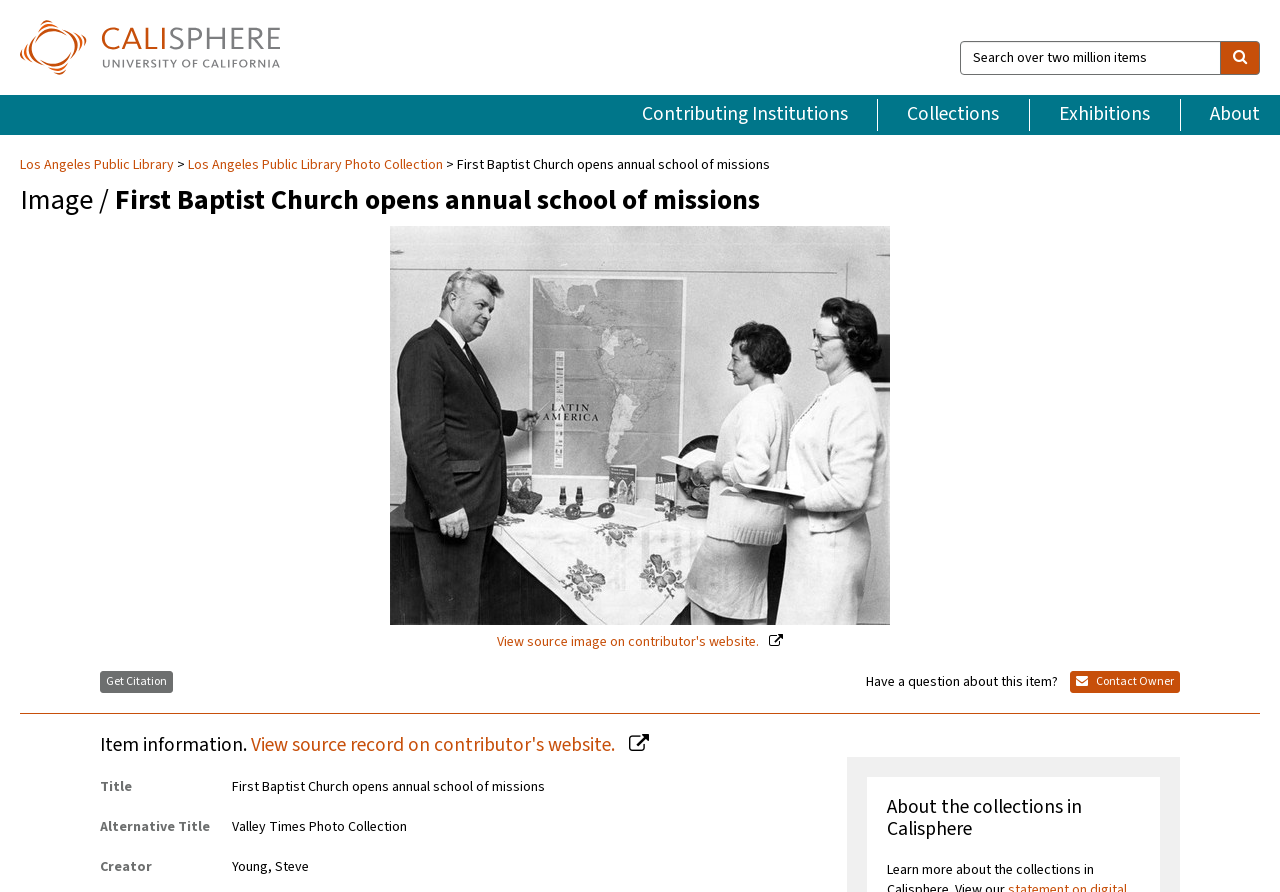Select the bounding box coordinates of the element I need to click to carry out the following instruction: "Subscribe to the newsletter".

None